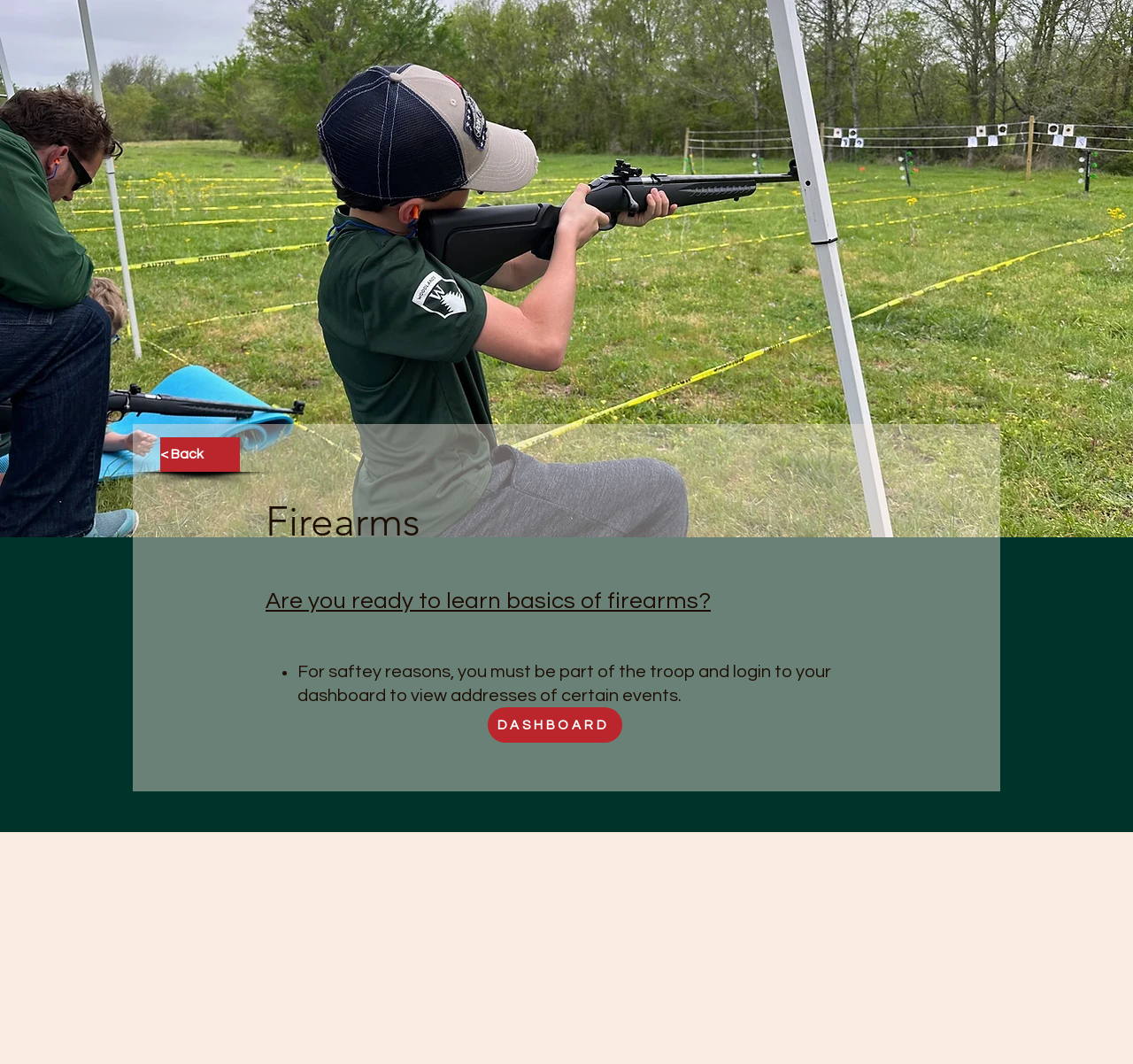Please examine the image and provide a detailed answer to the question: What is the tone of the webpage?

The use of phrases such as 'safety reasons' and the overall structure of the webpage suggest a serious and formal tone, which is consistent with the topic of firearms.